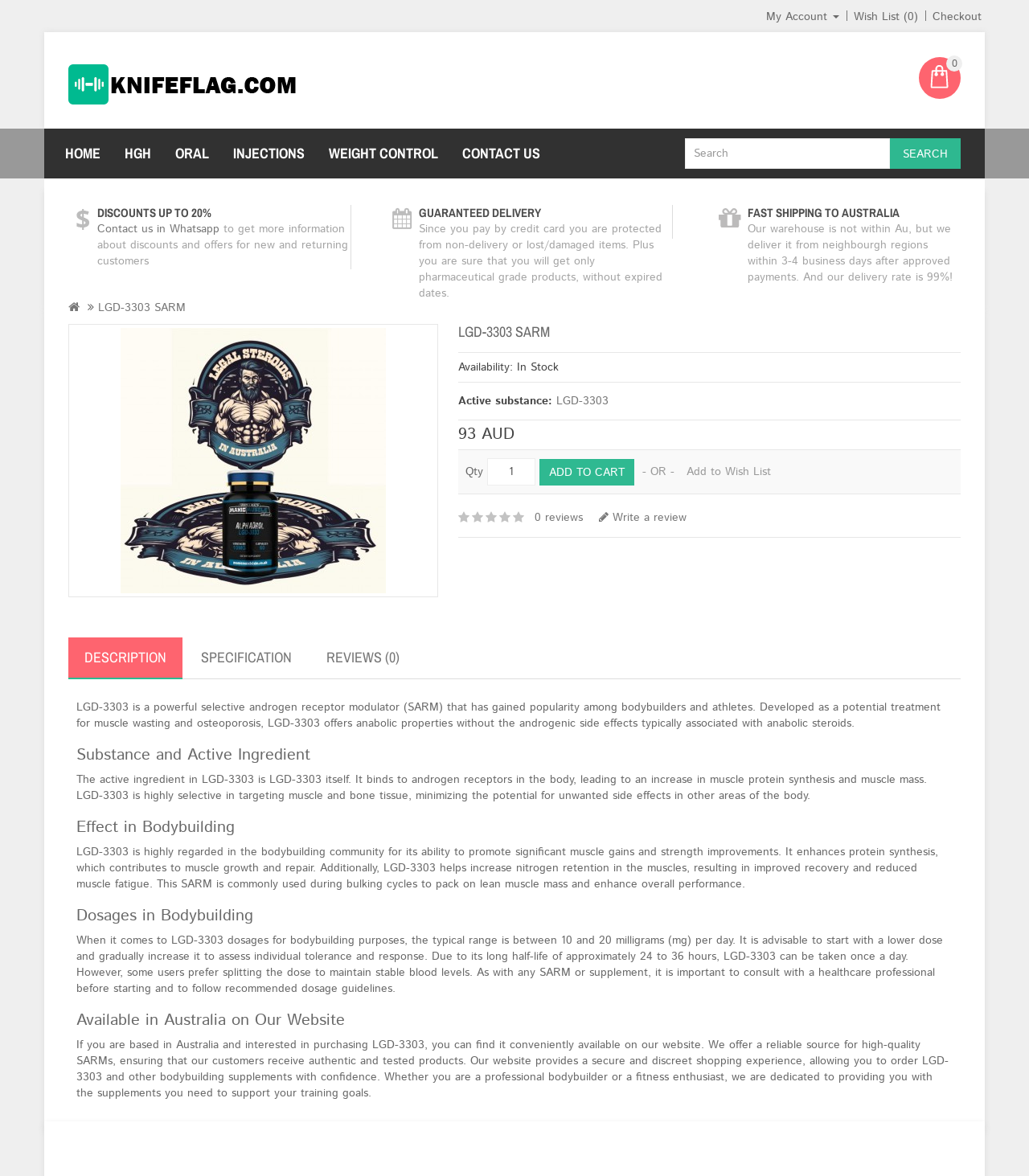Answer the following query with a single word or phrase:
What is the price of LGD-3303 SARM?

93 AUD